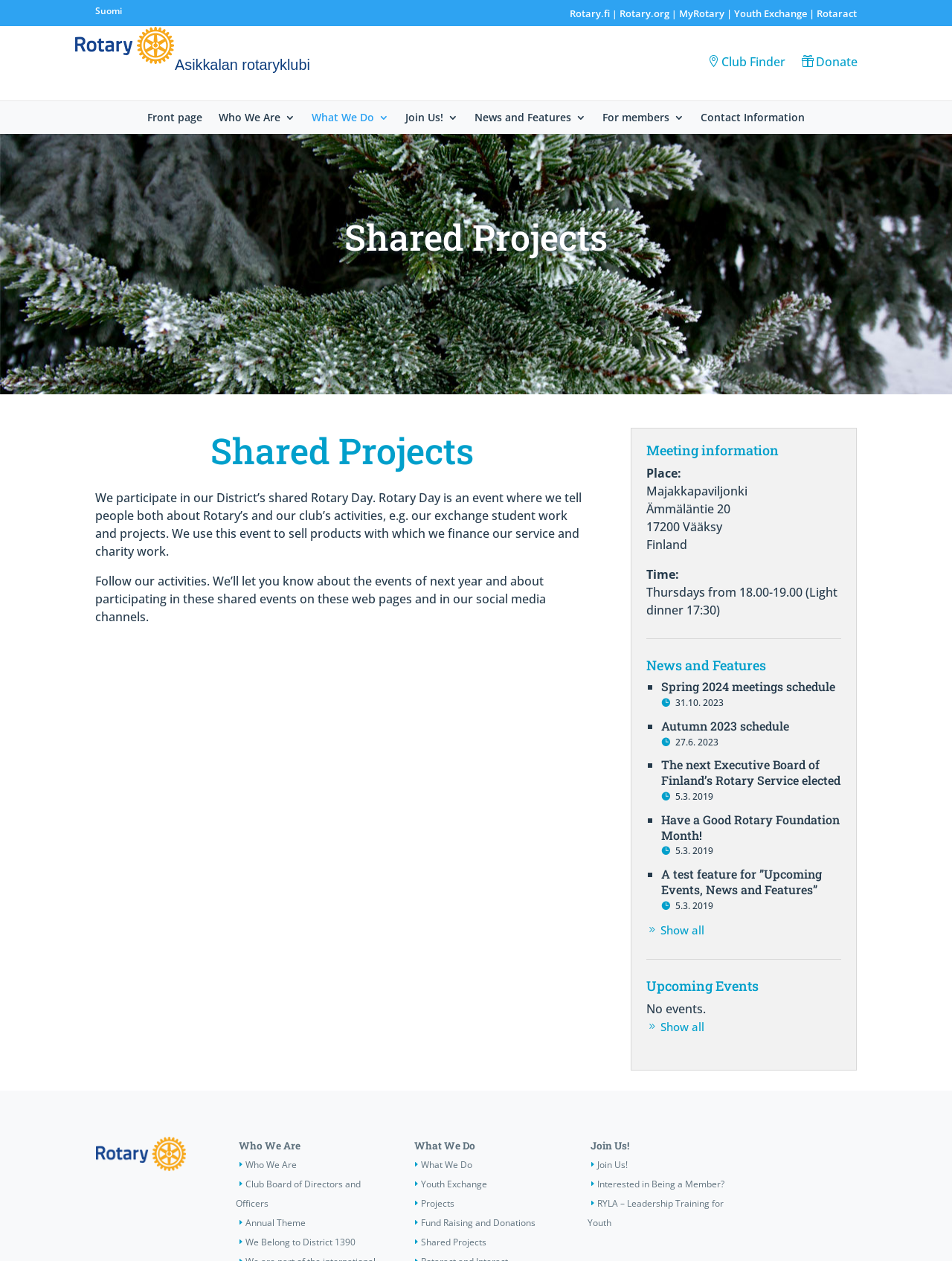Determine the bounding box coordinates of the target area to click to execute the following instruction: "View the 'Shared Projects' information."

[0.1, 0.174, 0.9, 0.208]